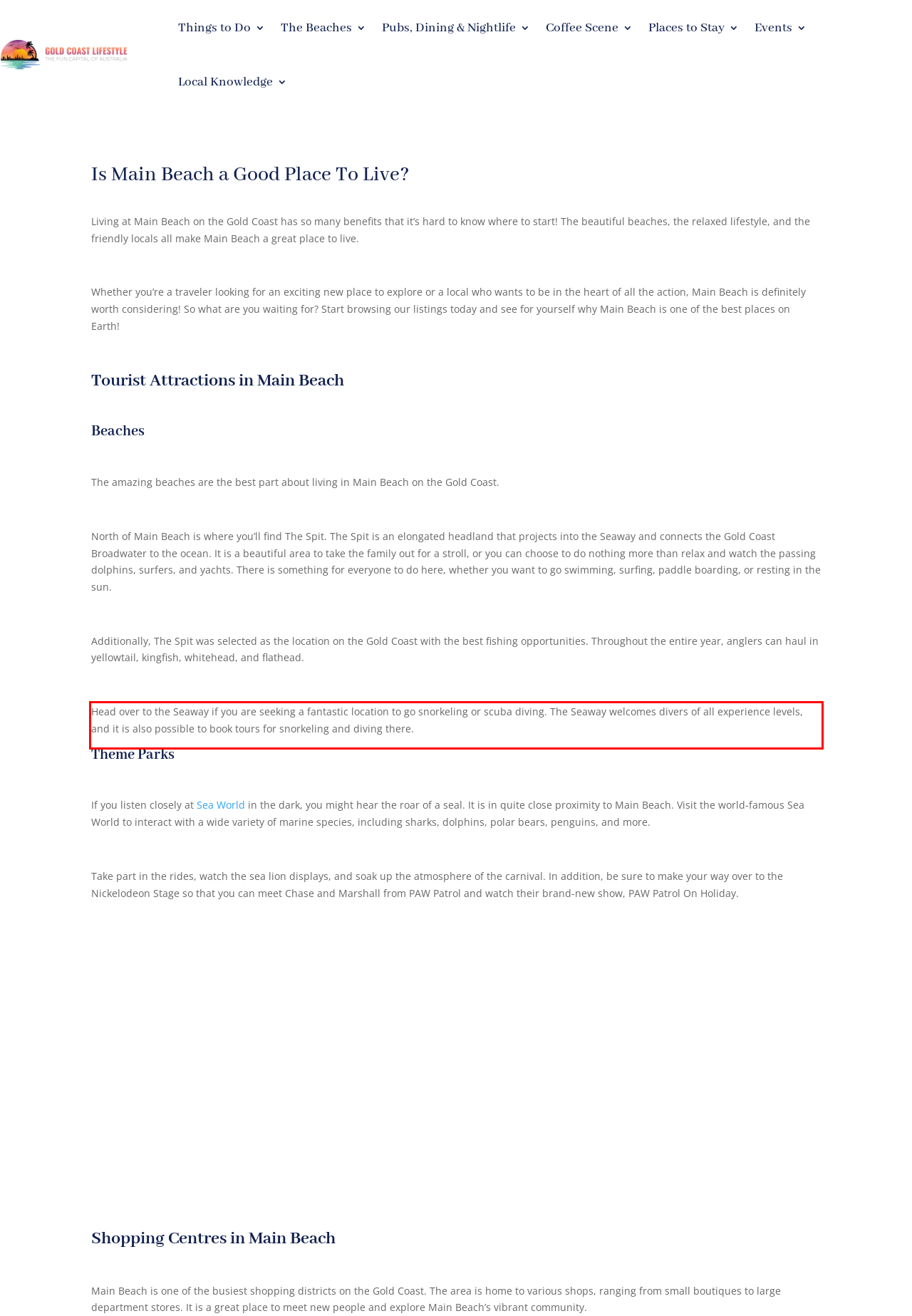Please identify the text within the red rectangular bounding box in the provided webpage screenshot.

Head over to the Seaway if you are seeking a fantastic location to go snorkeling or scuba diving. The Seaway welcomes divers of all experience levels, and it is also possible to book tours for snorkeling and diving there.